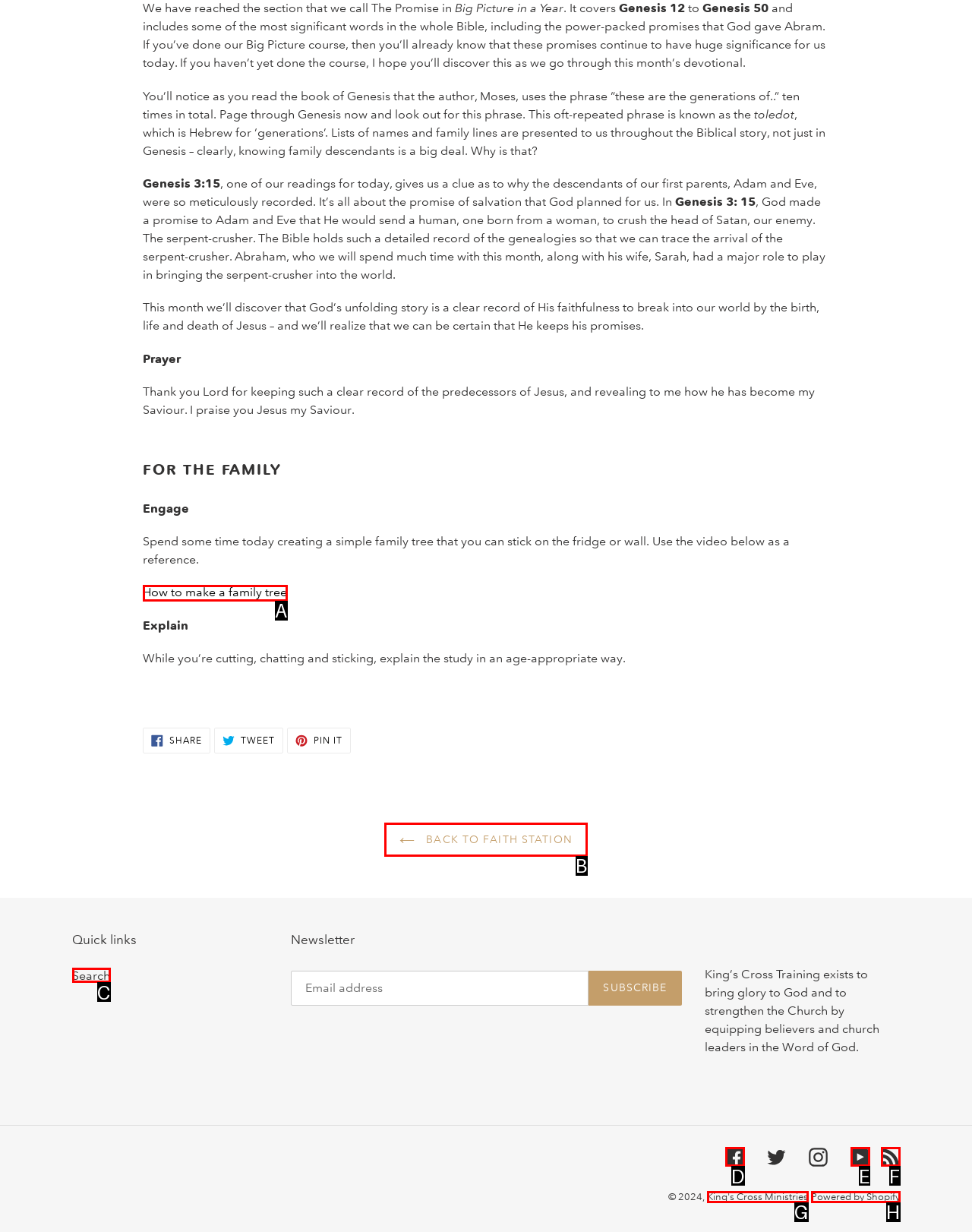Identify the HTML element to select in order to accomplish the following task: Go back to Faith Station
Reply with the letter of the chosen option from the given choices directly.

B